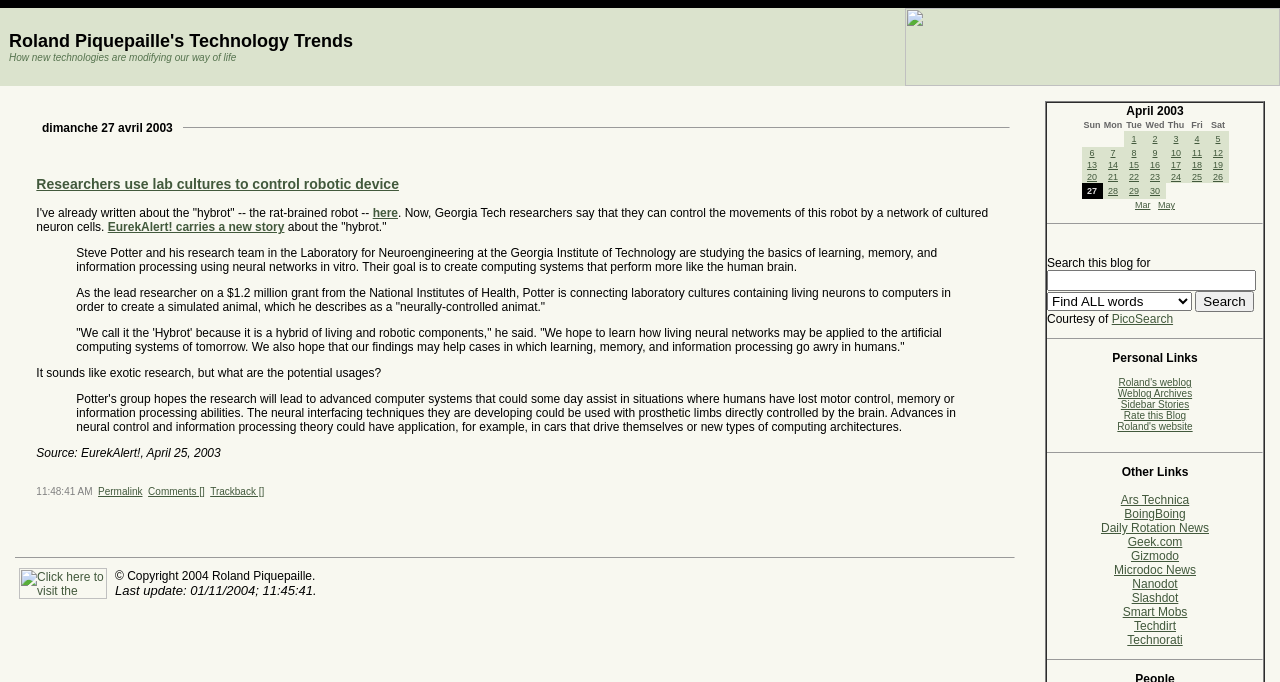What is the title of the webpage?
Please craft a detailed and exhaustive response to the question.

The title of the webpage is obtained from the LayoutTableCell element with the text 'Roland Piquepaille's Technology Trends How new technologies are modifying our way of life' at coordinates [0.0, 0.012, 1.0, 0.126].